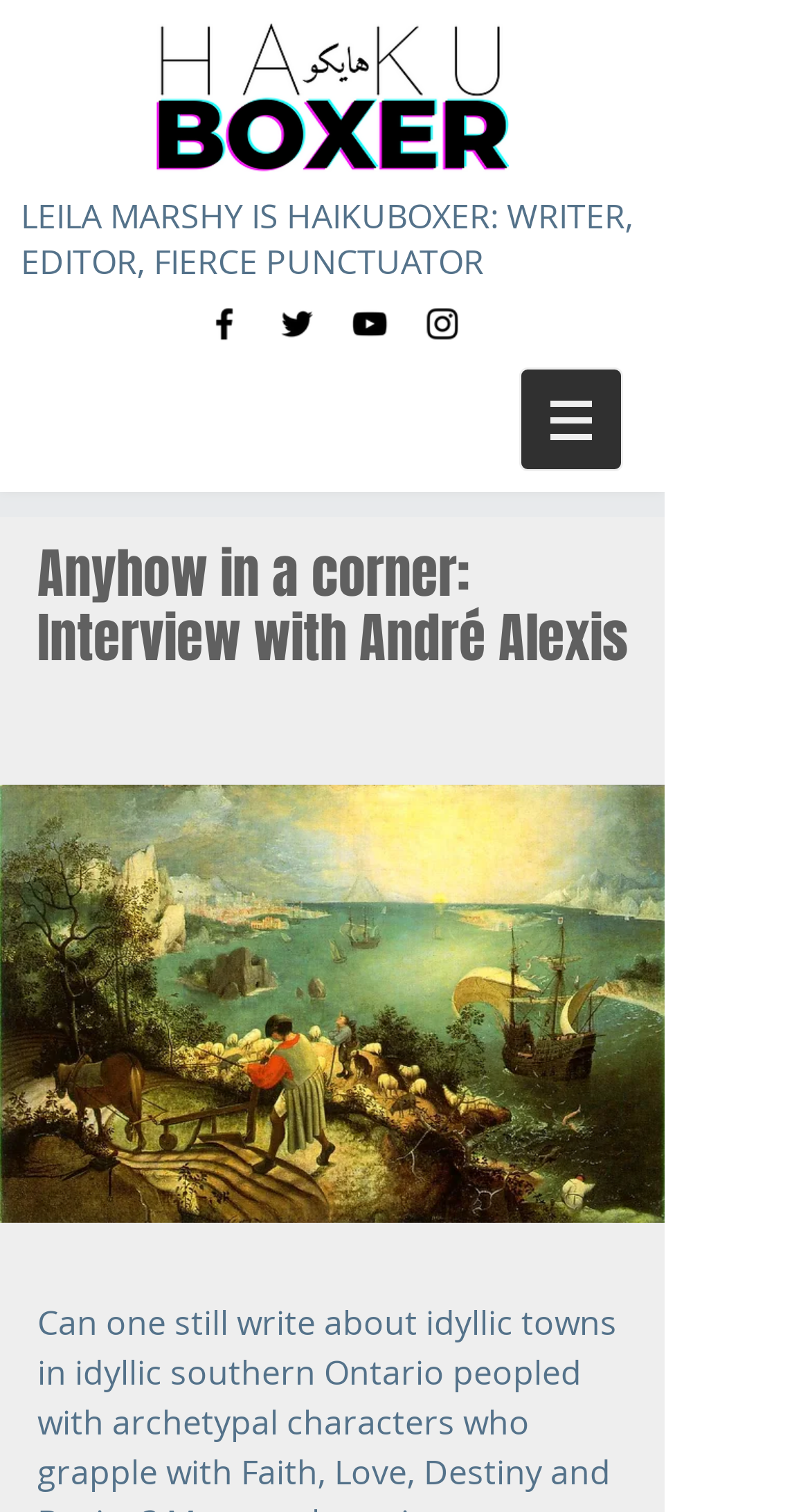What is the purpose of the button with a popup menu?
Using the image as a reference, deliver a detailed and thorough answer to the question.

The button with a popup menu is used for site navigation, as indicated by the navigation element with the text 'Site' and the button element with the hasPopup property set to menu.